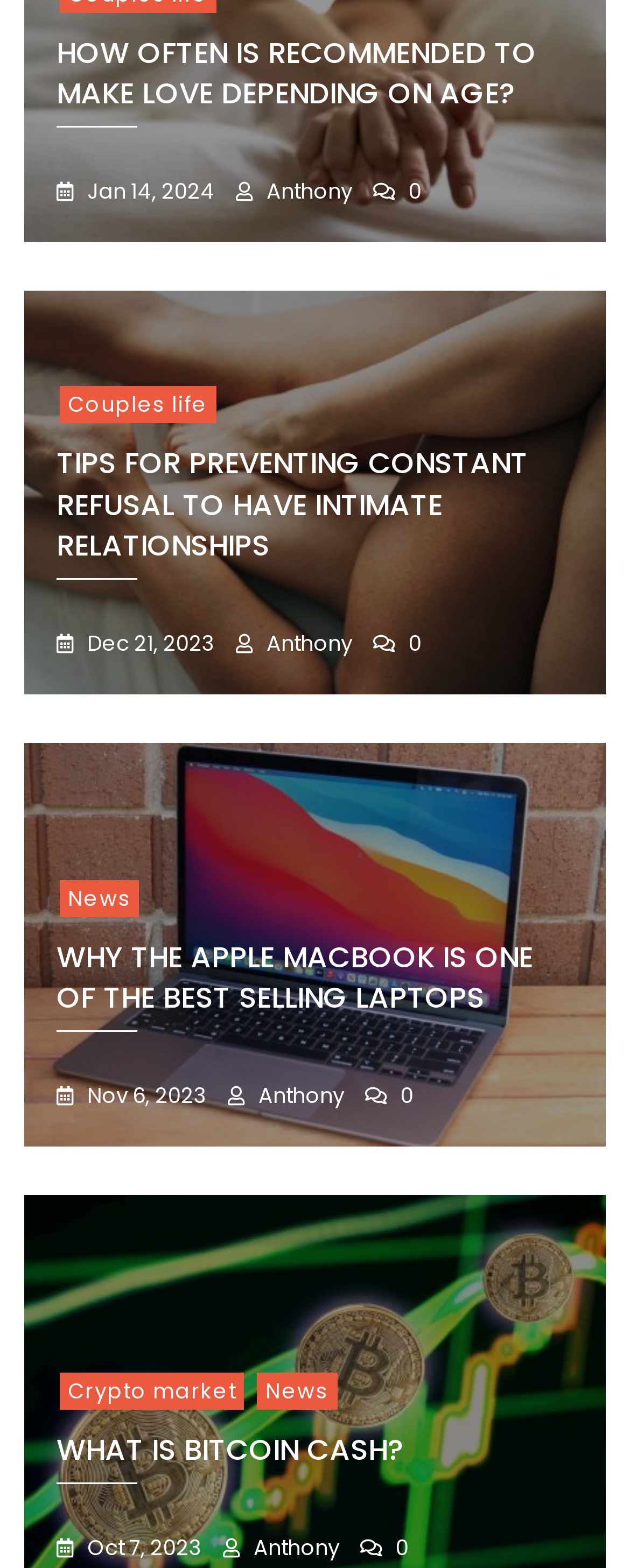With reference to the screenshot, provide a detailed response to the question below:
Who is the author of the second article?

I examined the second article element [162] and found a link element [436] with the text ' Anthony', which indicates that the author of the second article is Anthony.